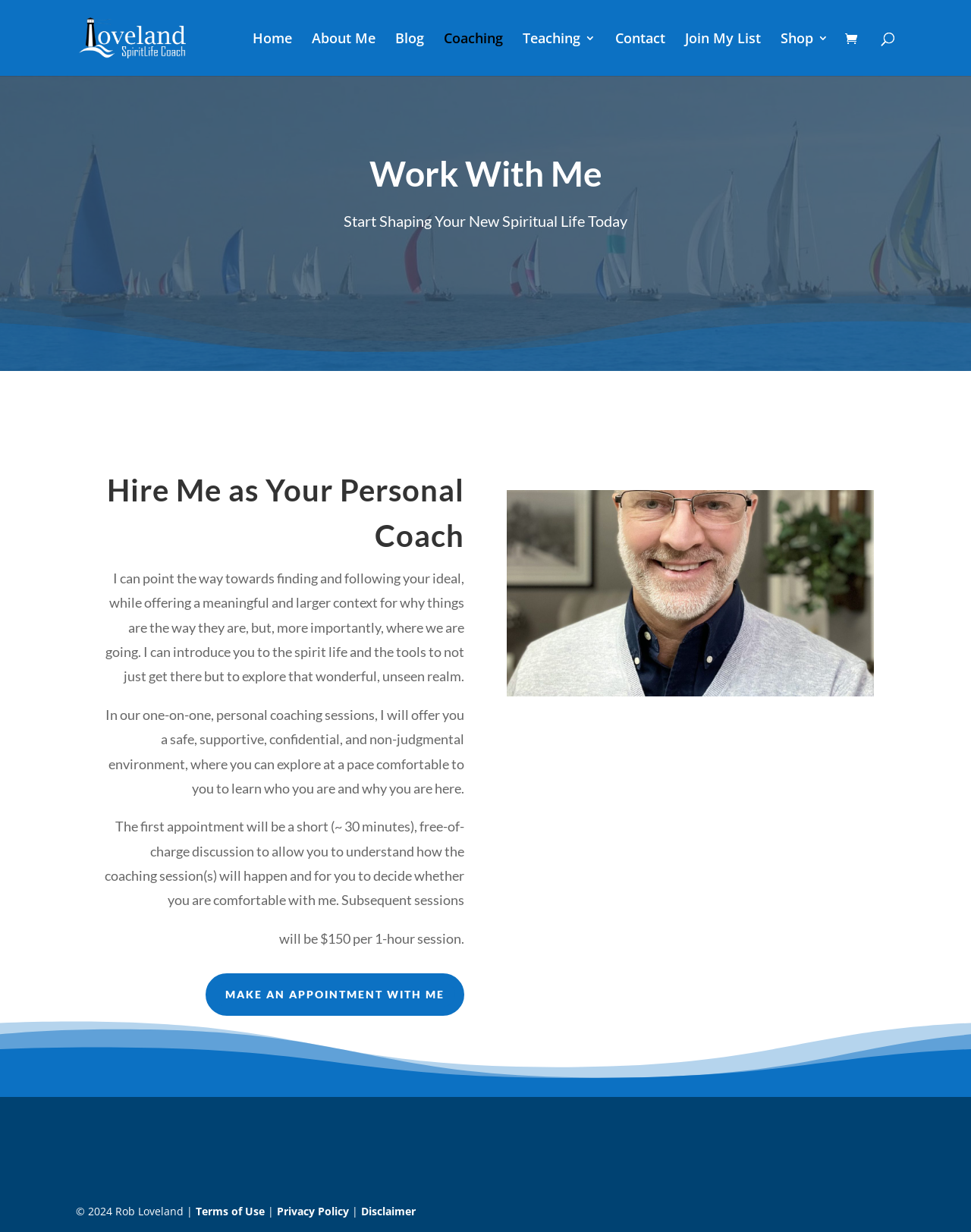Determine the bounding box coordinates of the clickable element to complete this instruction: "read about the coach". Provide the coordinates in the format of four float numbers between 0 and 1, [left, top, right, bottom].

[0.321, 0.026, 0.387, 0.062]